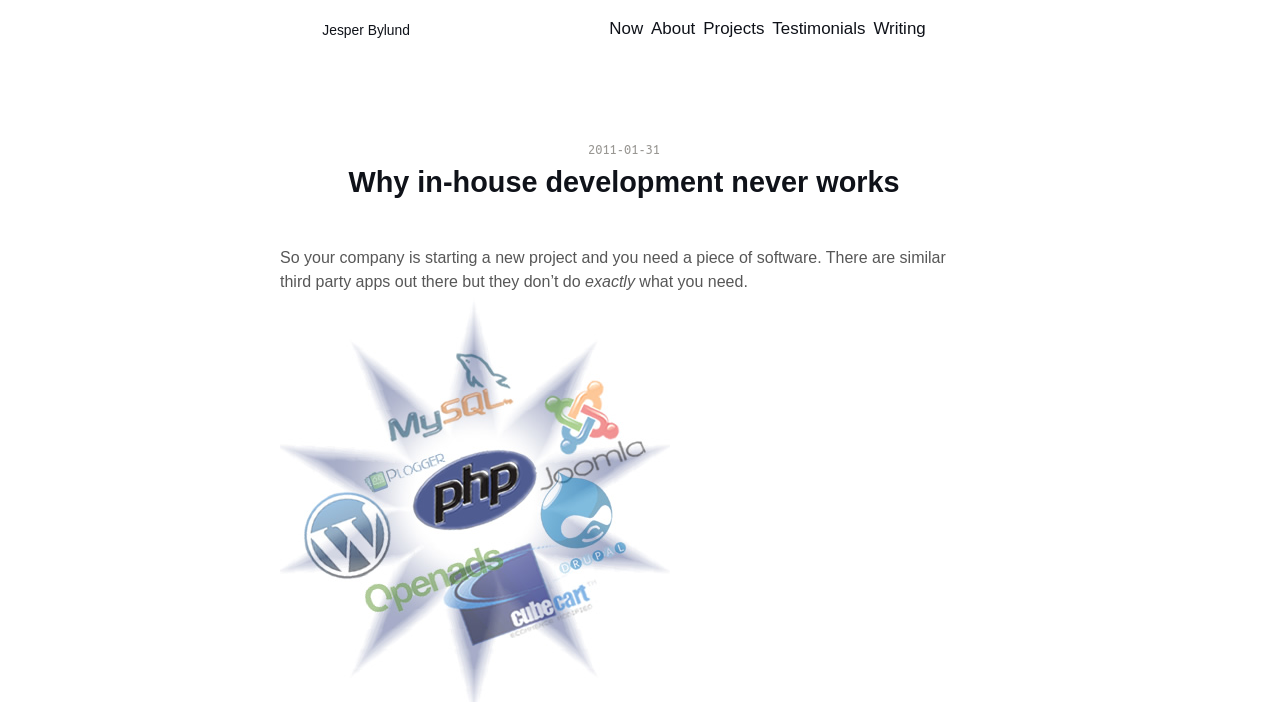Determine the bounding box coordinates for the UI element with the following description: "Jesper Bylund". The coordinates should be four float numbers between 0 and 1, represented as [left, top, right, bottom].

[0.252, 0.032, 0.32, 0.055]